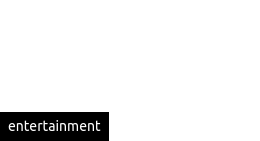Write a descriptive caption for the image, covering all notable aspects.

The image highlights a pivotal moment from the Eurovision 2024 grand final, which was particularly noteworthy as Switzerland clinched the top prize. Accompanying the image is an engaging headline that reads, "Eurovision 2024. Report from the grand final. Switzerland wins the competition." The surrounding text emphasizes the event's significance, detailing the vibrant atmosphere and the early moments leading to the highly anticipated performances. This year's contest promises to be remembered not only for its musical showcases but also for the excitement it generated among fans globally. The date of this major entertainment event is marked as May 12, 2024.